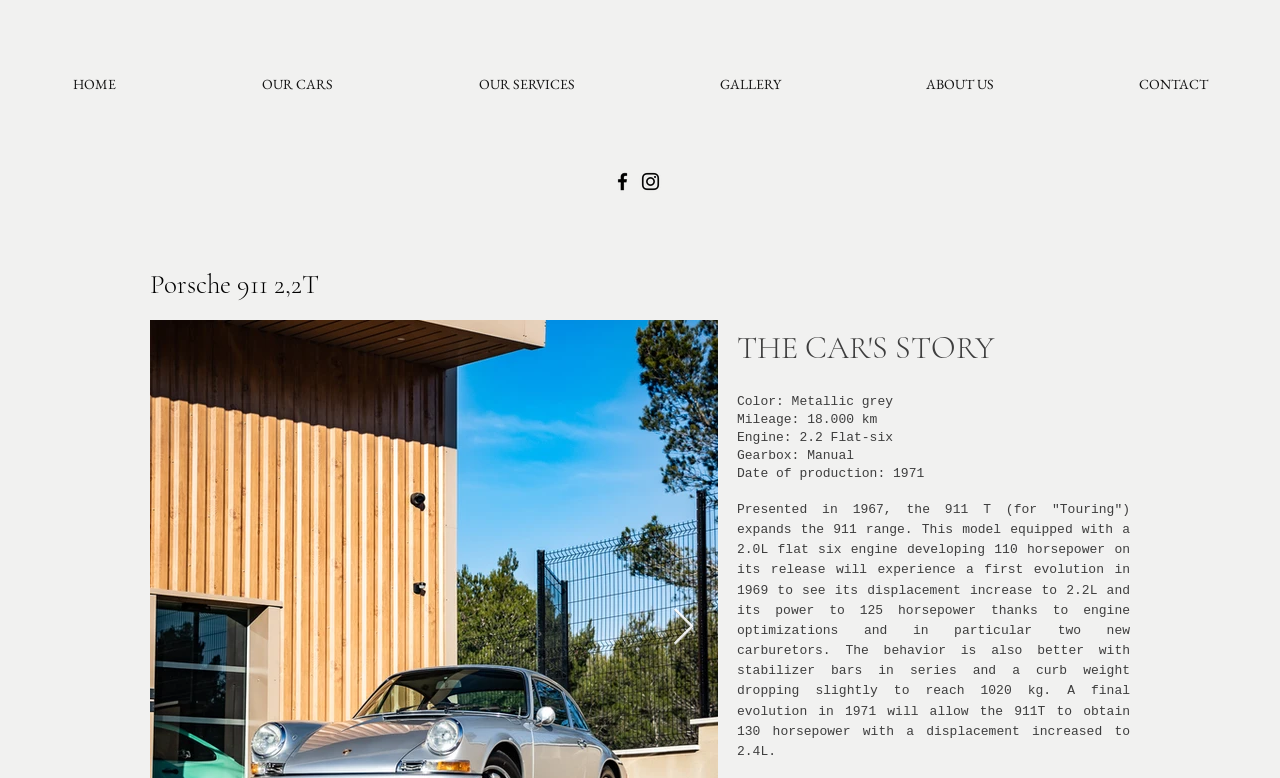Given the description OUR CARS, predict the bounding box coordinates of the UI element. Ensure the coordinates are in the format (top-left x, top-left y, bottom-right x, bottom-right y) and all values are between 0 and 1.

[0.148, 0.096, 0.317, 0.116]